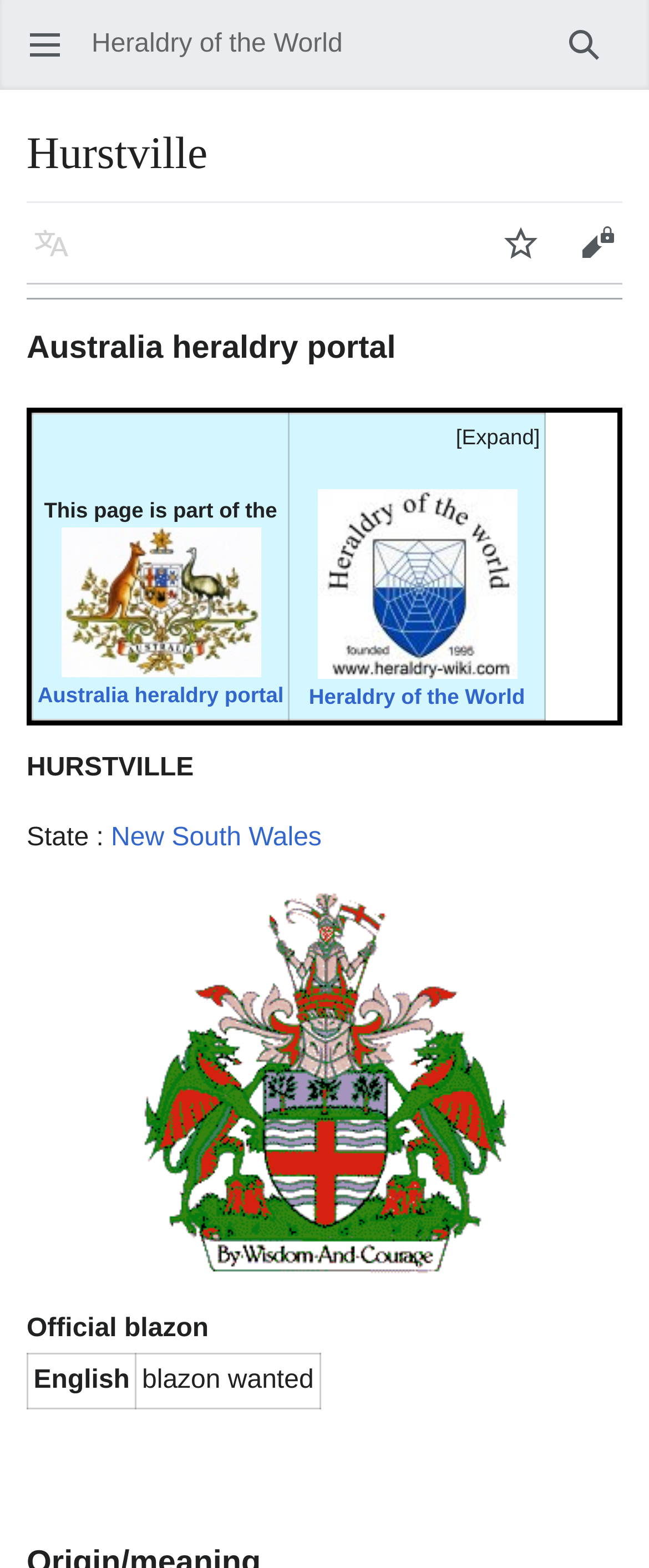Locate the bounding box of the UI element described in the following text: "alt="Australia.jpg"".

[0.094, 0.375, 0.401, 0.391]